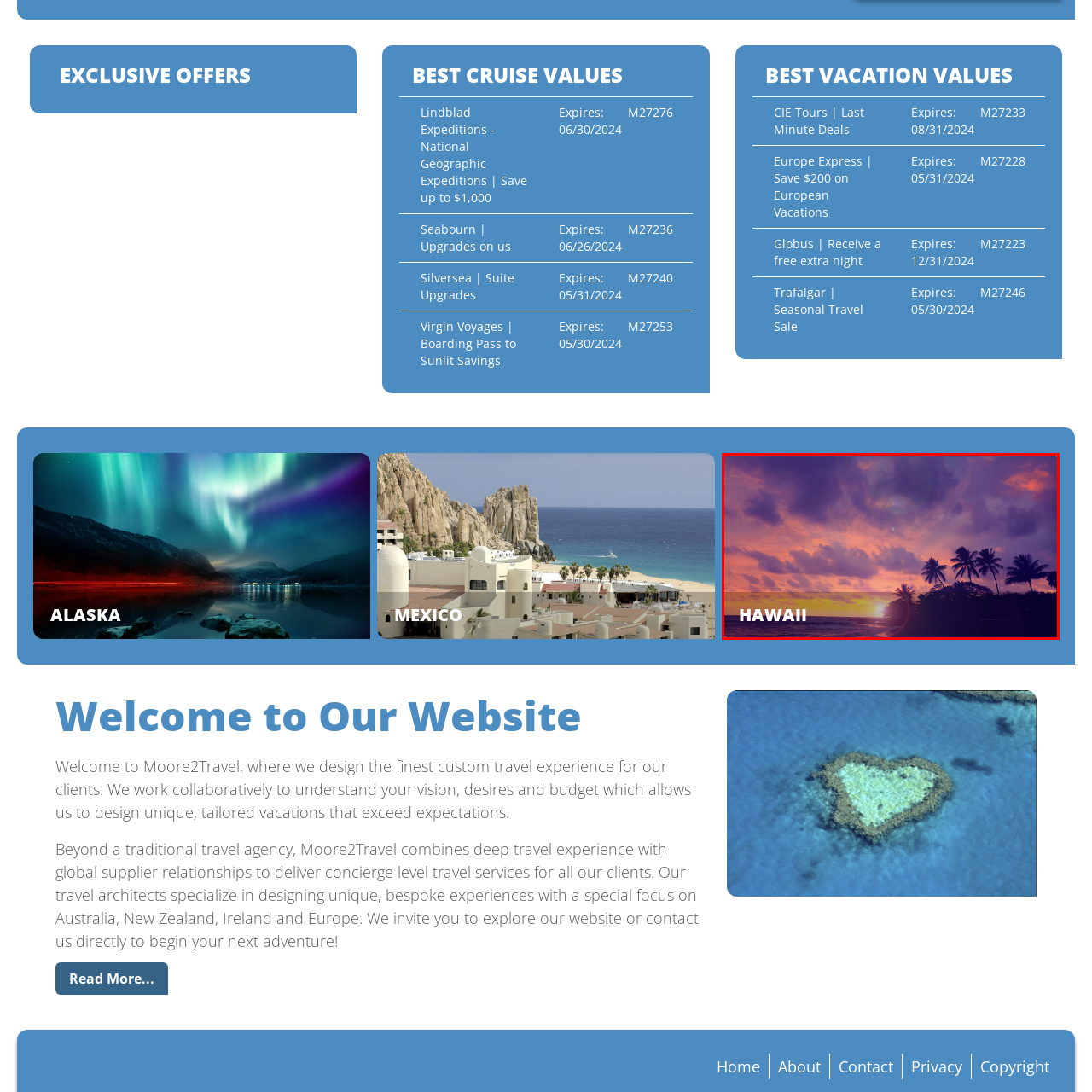Detail the visual elements present in the red-framed section of the image.

This captivating image showcases the breathtaking beauty of Hawaii, featuring a stunning sunset that casts vibrant hues across the sky. Silhouetted palm trees frame the picturesque scene, inviting viewers to experience the island's serene ambiance. Accompanying the visual is the word "HAWAII," prominently displayed, emphasizing the allure and unique charm of the islands. This image encapsulates the essence of the Aloha Spirit, promoting Hawaii as a top travel destination, renowned for its rich culture, natural beauty, and inviting atmosphere.